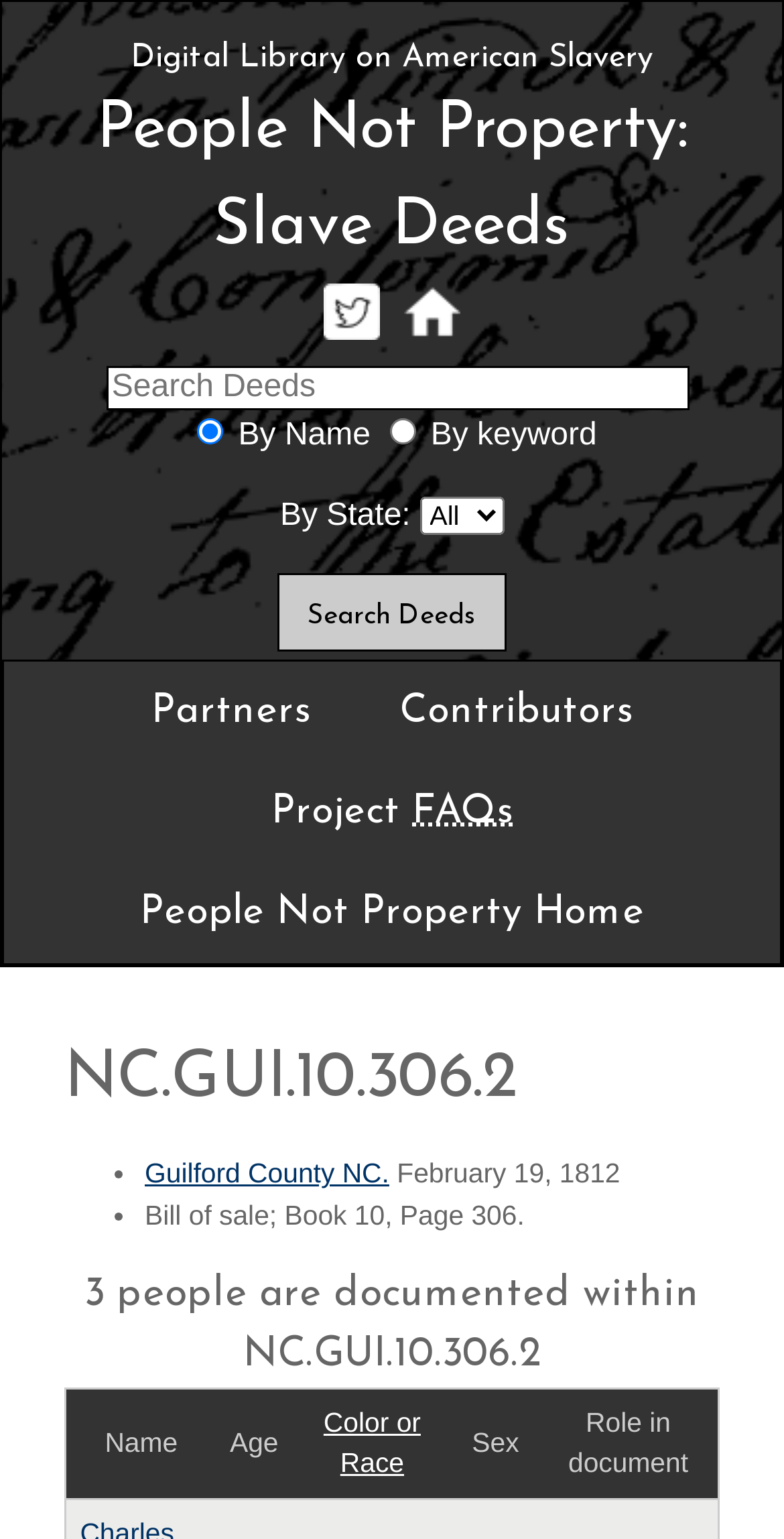Please locate the bounding box coordinates of the region I need to click to follow this instruction: "View project FAQs".

[0.295, 0.495, 0.705, 0.56]